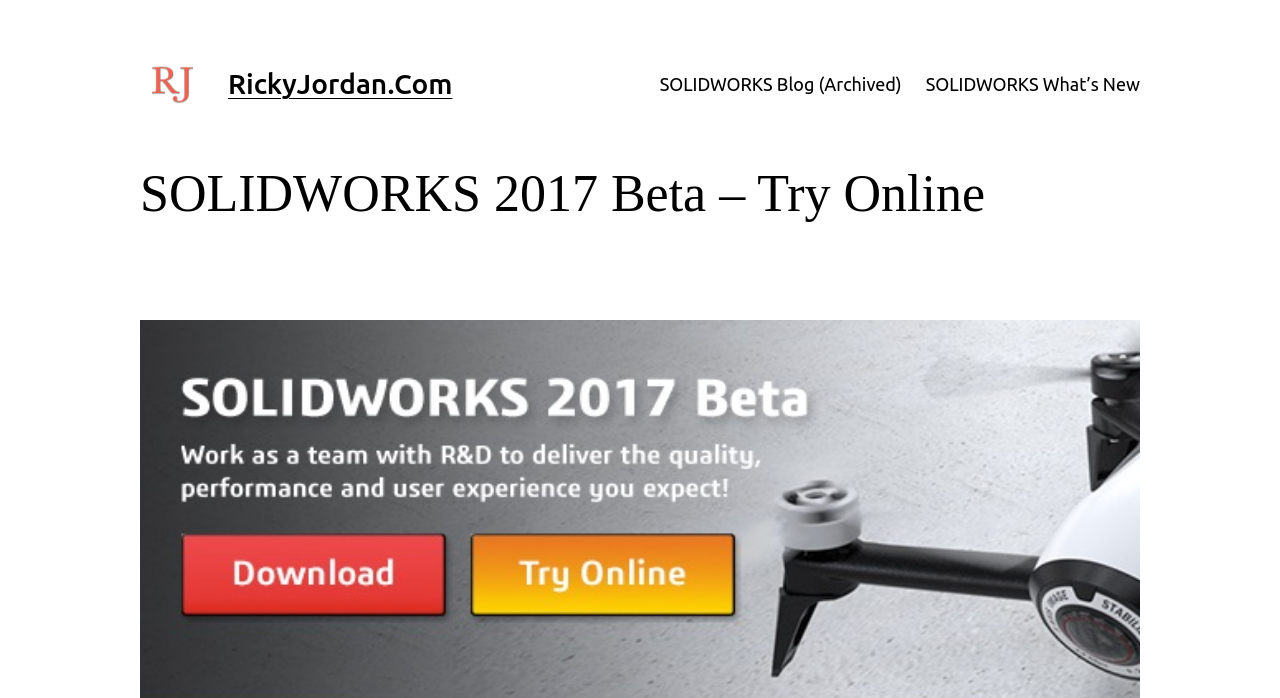Answer the question briefly using a single word or phrase: 
How many navigation links are there?

2